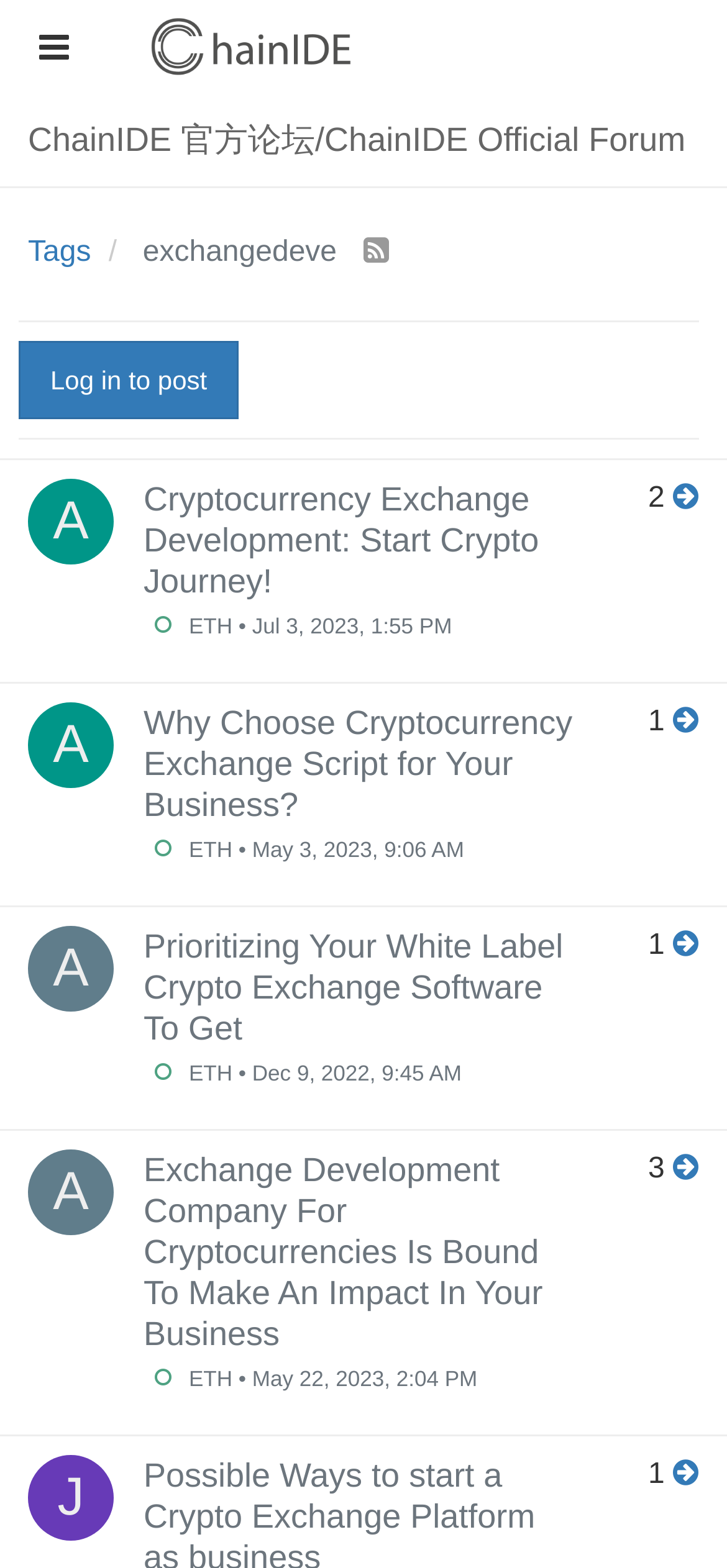Provide a brief response to the question below using one word or phrase:
How many posts are listed on this page?

5